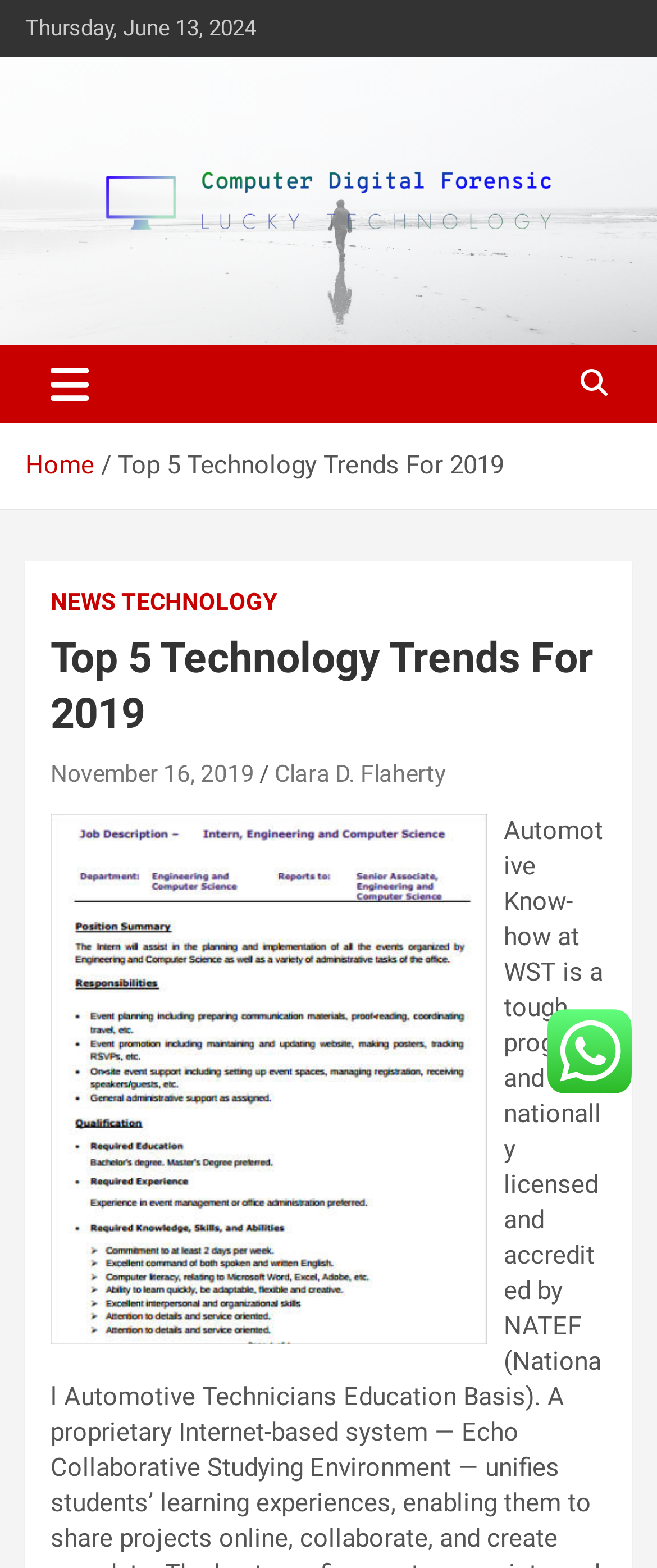Using the element description: "aria-label="Toggle navigation"", determine the bounding box coordinates. The coordinates should be in the format [left, top, right, bottom], with values between 0 and 1.

[0.038, 0.22, 0.174, 0.269]